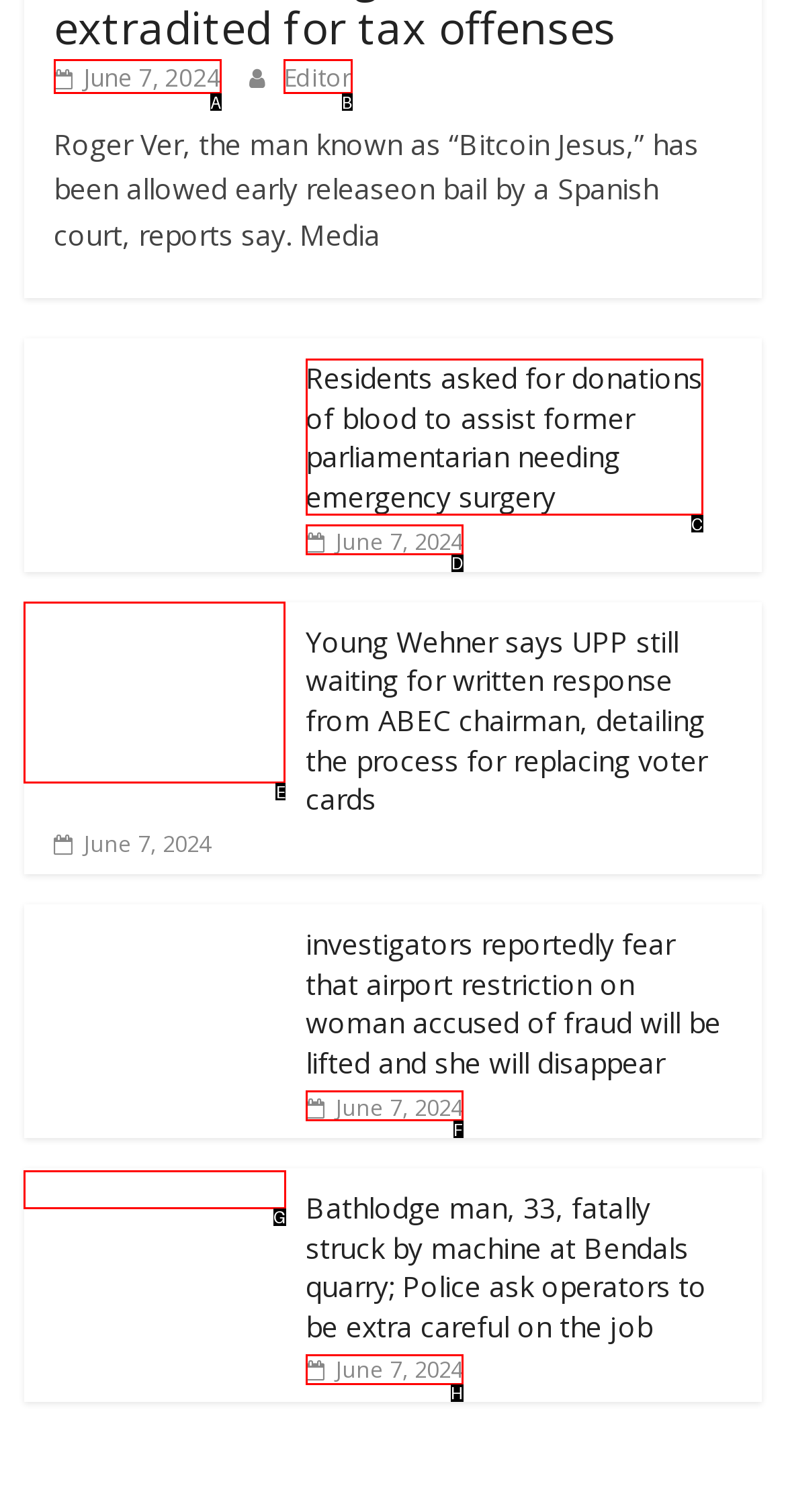Tell me the letter of the UI element to click in order to accomplish the following task: Read about Young Wehner's statement
Answer with the letter of the chosen option from the given choices directly.

E